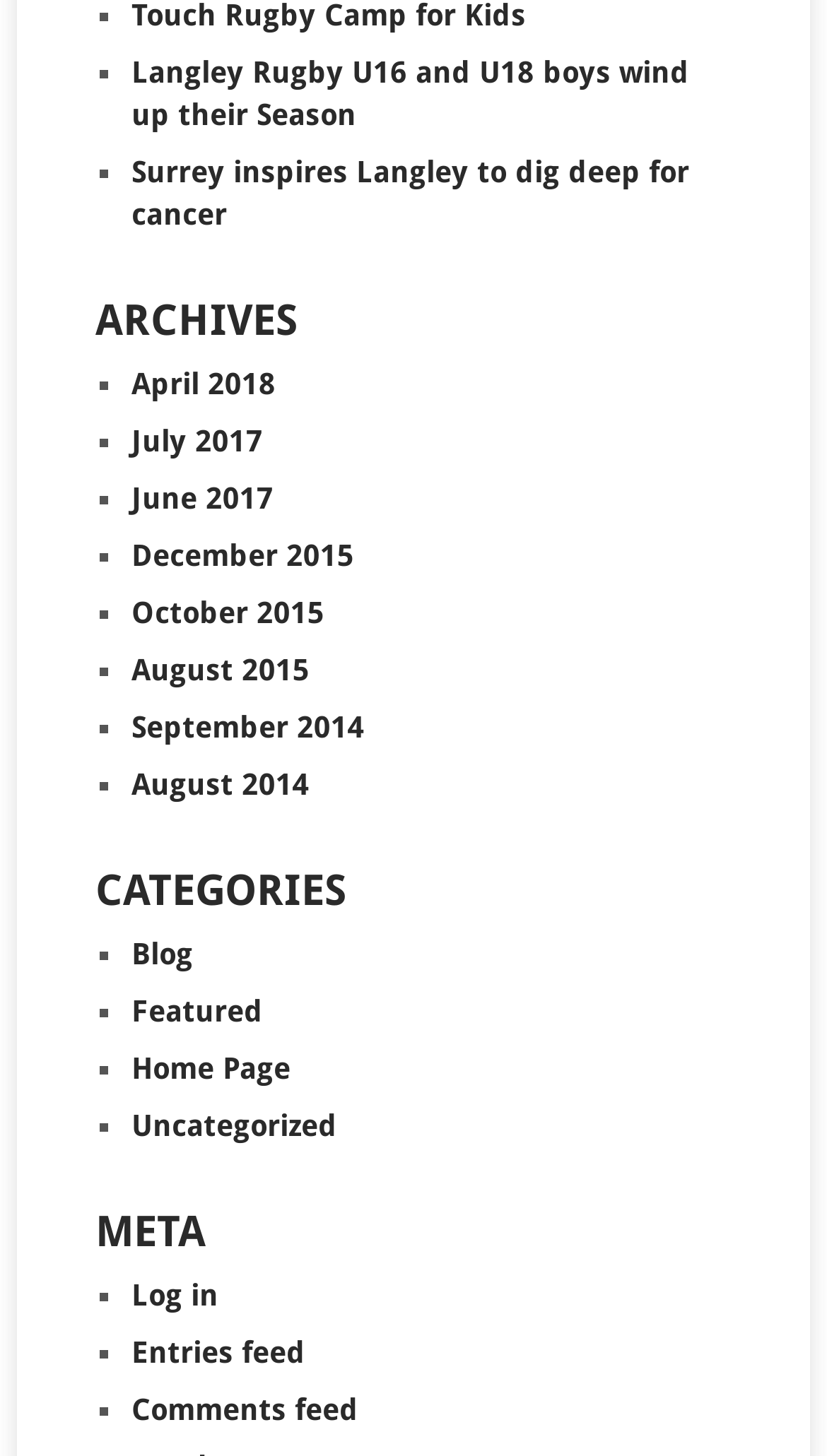What is the latest archive?
From the screenshot, provide a brief answer in one word or phrase.

April 2018